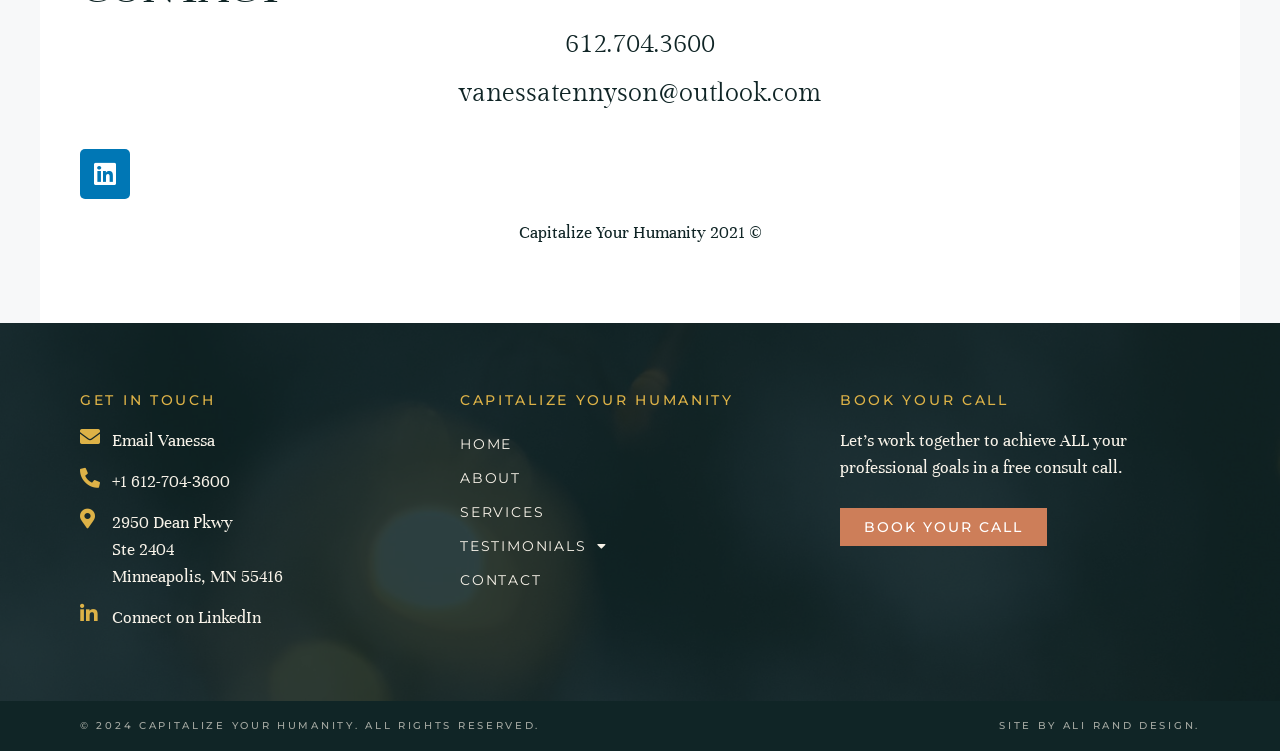What is the name of the website's designer?
Offer a detailed and full explanation in response to the question.

I found the designer's name by looking at the link element at the bottom of the page, which says 'SITE BY ALI RAND DESIGN'.